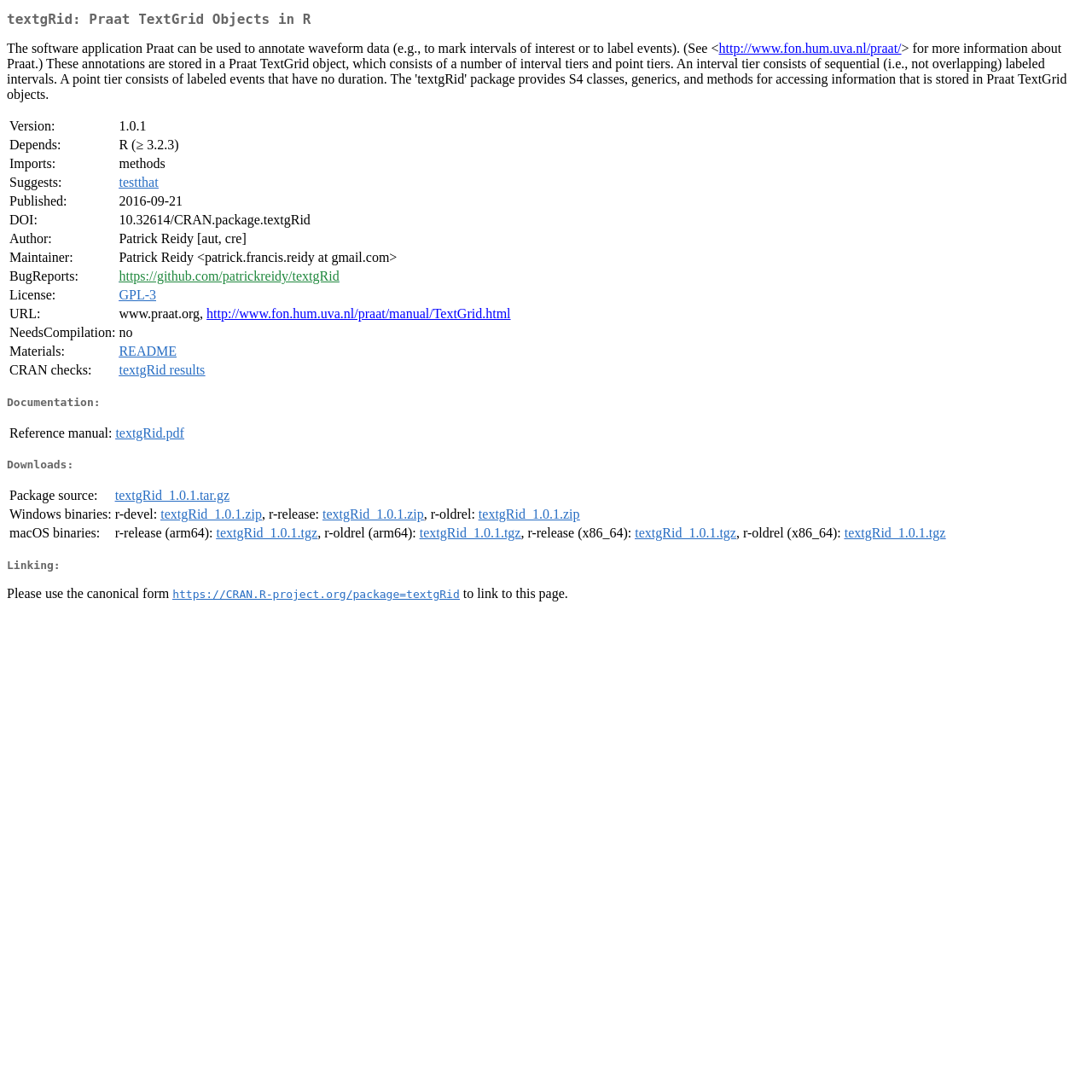Determine the bounding box for the described HTML element: "textgRid results". Ensure the coordinates are four float numbers between 0 and 1 in the format [left, top, right, bottom].

[0.109, 0.332, 0.188, 0.346]